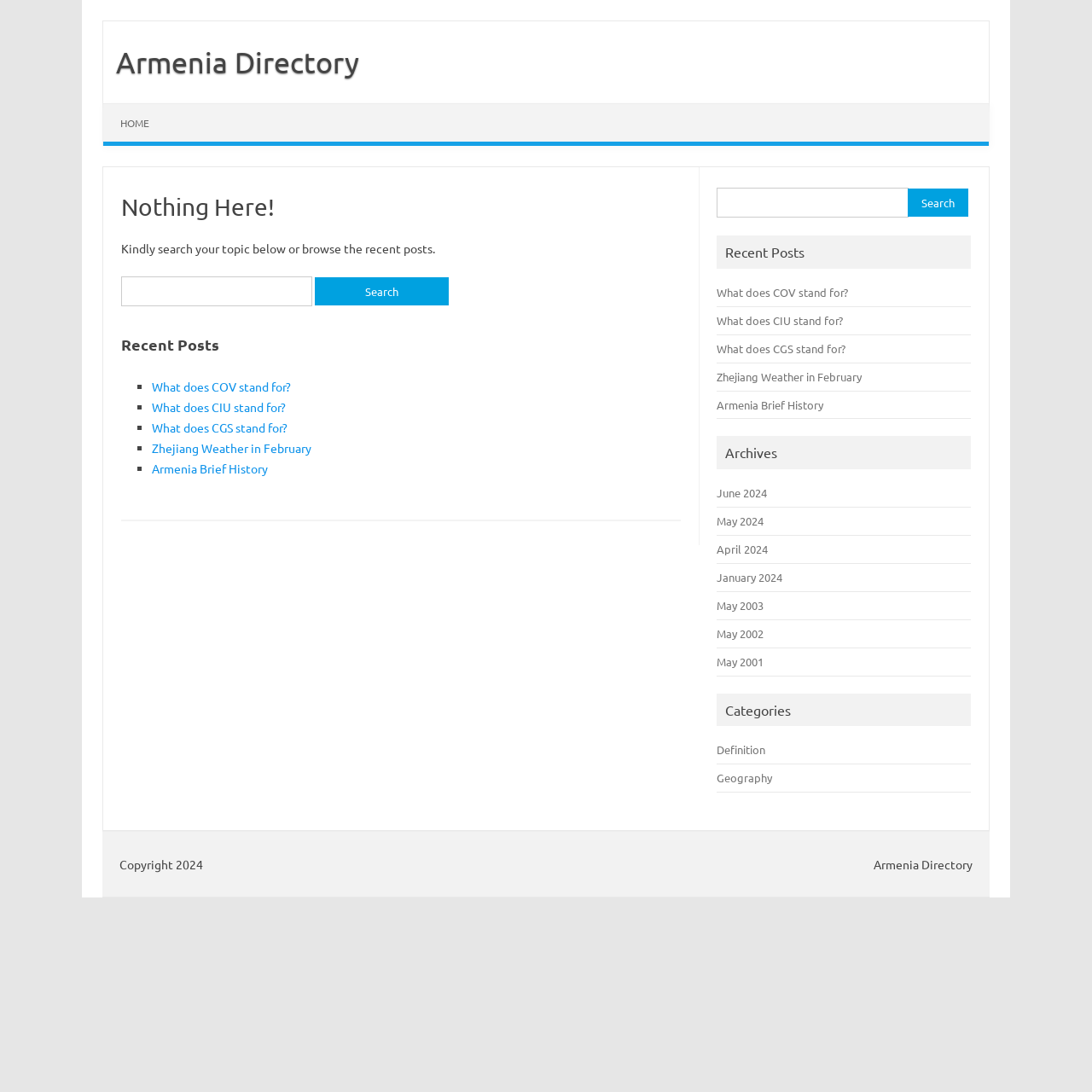What can you do on this page?
Offer a detailed and exhaustive answer to the question.

The webpage provides a search bar and a list of recent posts, allowing users to search for specific topics or browse through the recent posts.